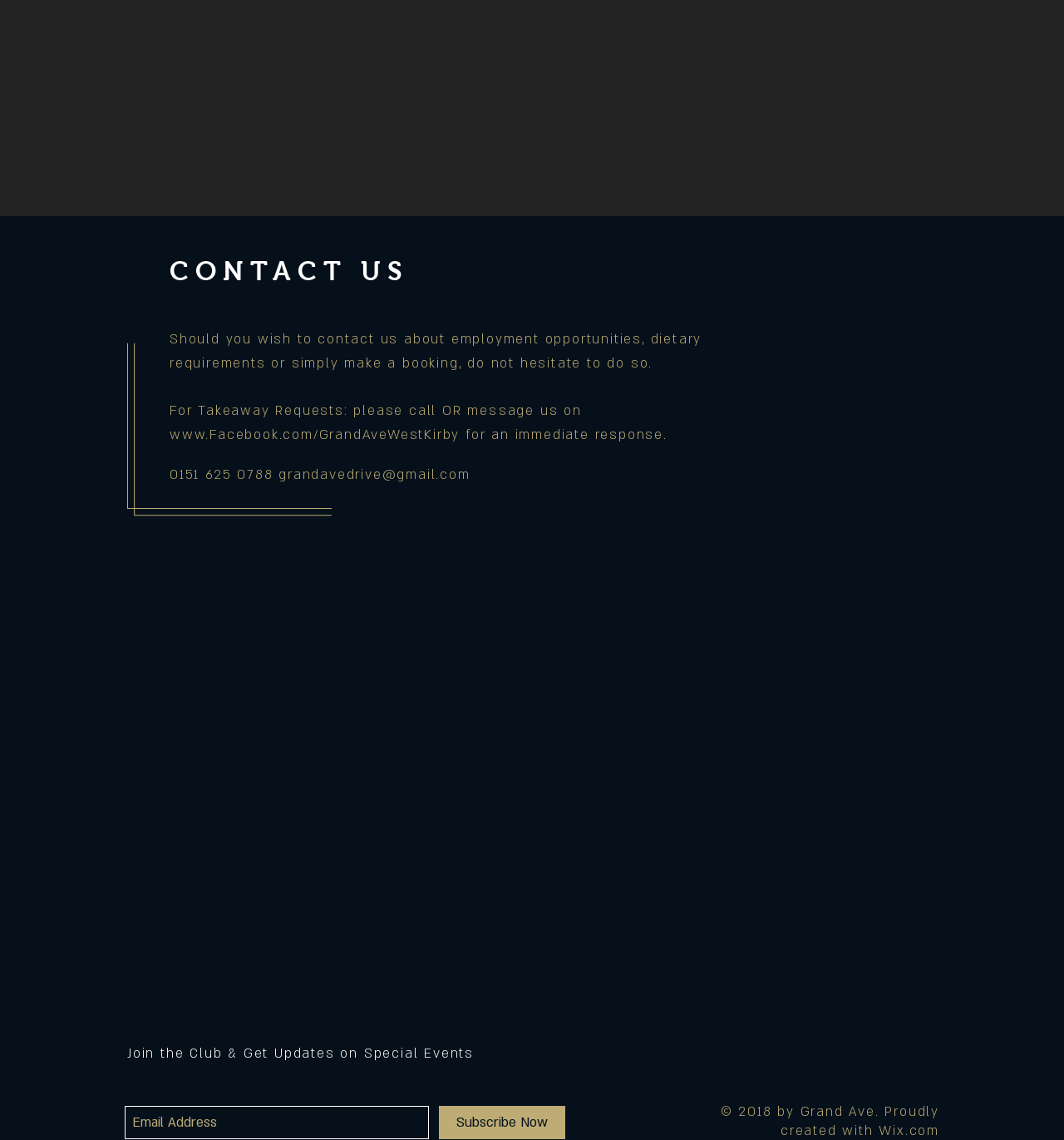Determine the bounding box for the described HTML element: "grandavedrive@gmail.com". Ensure the coordinates are four float numbers between 0 and 1 in the format [left, top, right, bottom].

[0.262, 0.408, 0.442, 0.424]